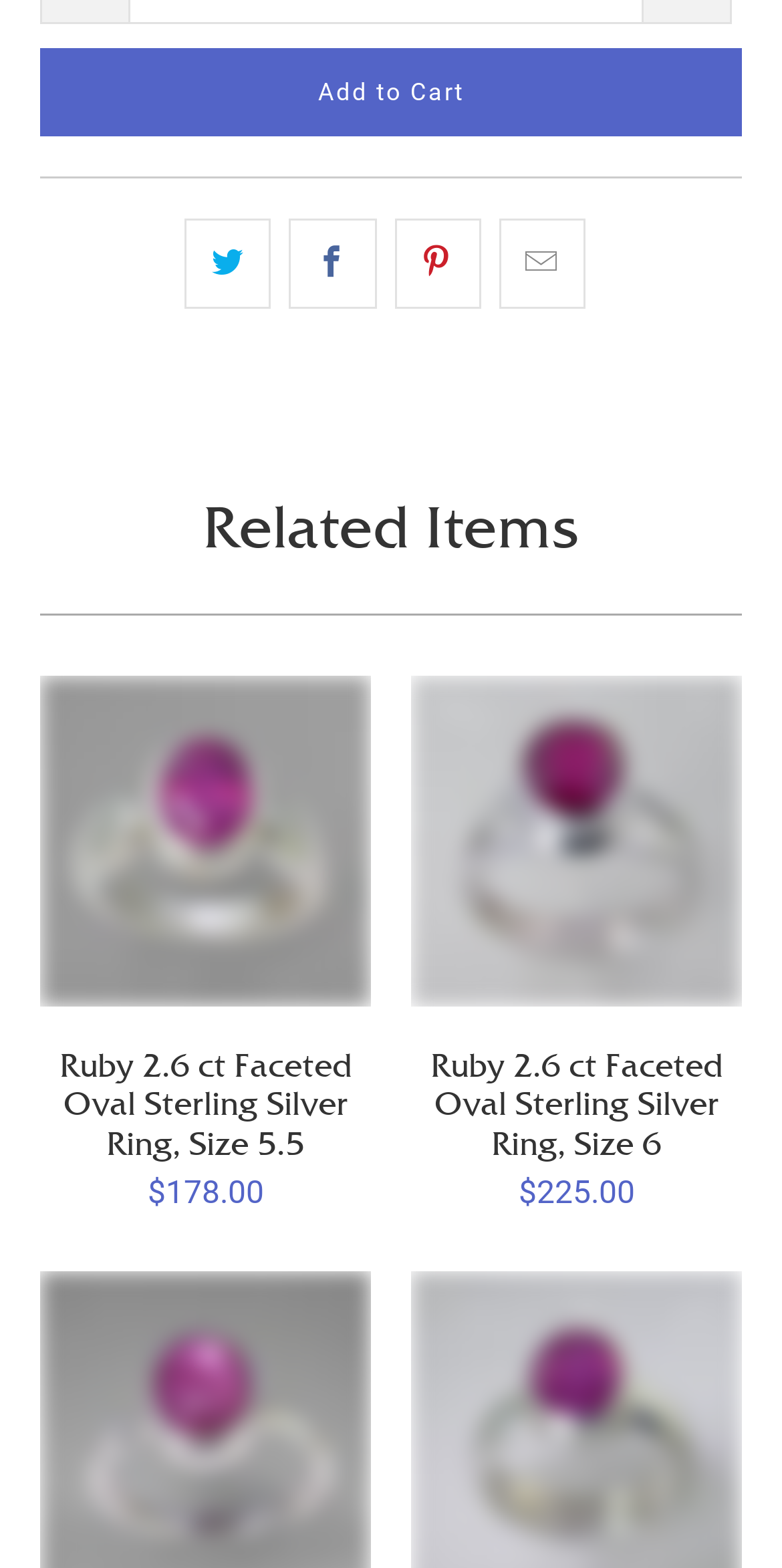What is the text on the button?
Provide a well-explained and detailed answer to the question.

The button with the bounding box coordinates [0.051, 0.031, 0.949, 0.087] has the text 'Add to Cart'.